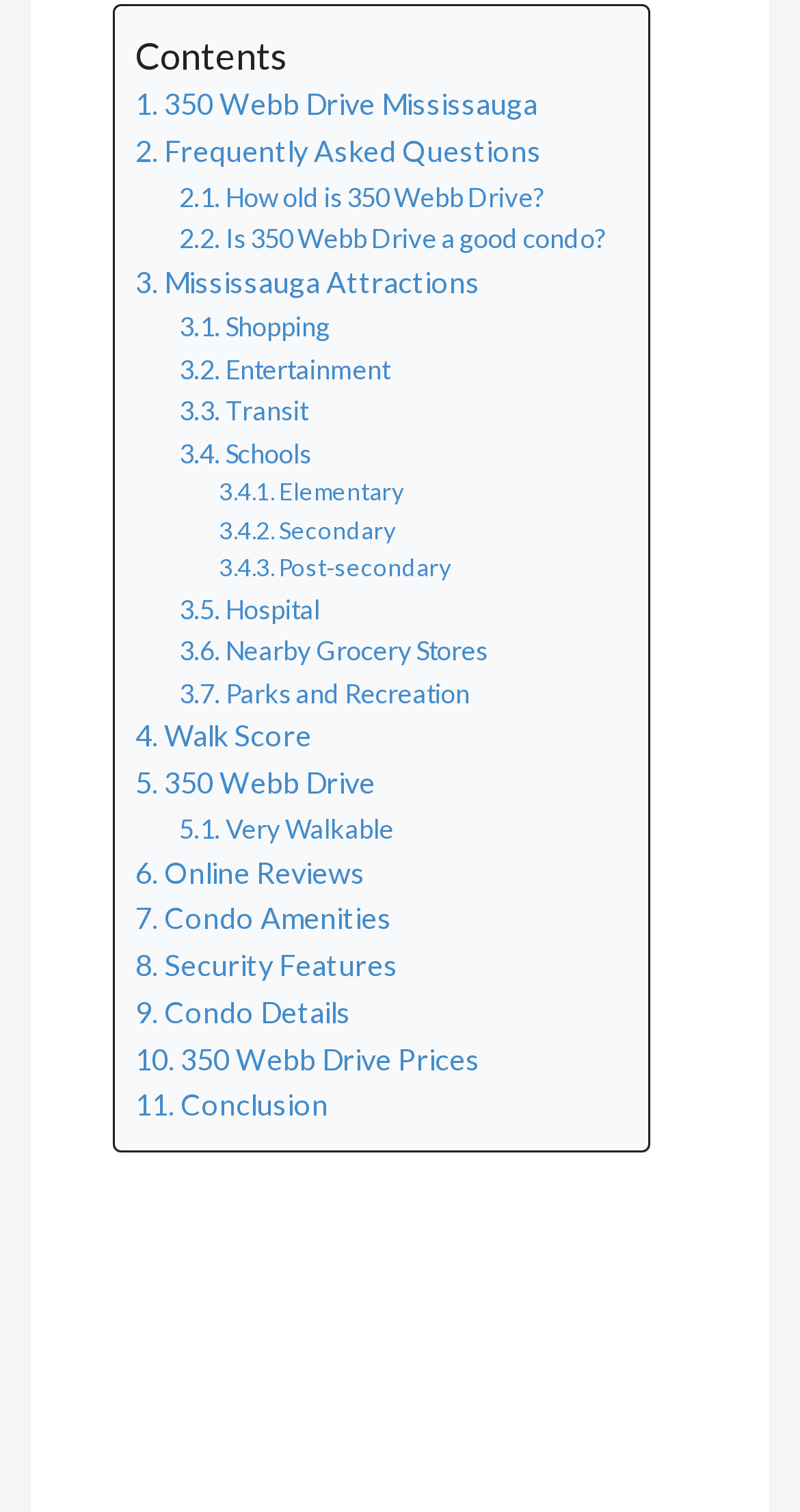Please specify the bounding box coordinates of the clickable region to carry out the following instruction: "View contents". The coordinates should be four float numbers between 0 and 1, in the format [left, top, right, bottom].

[0.169, 0.022, 0.359, 0.051]